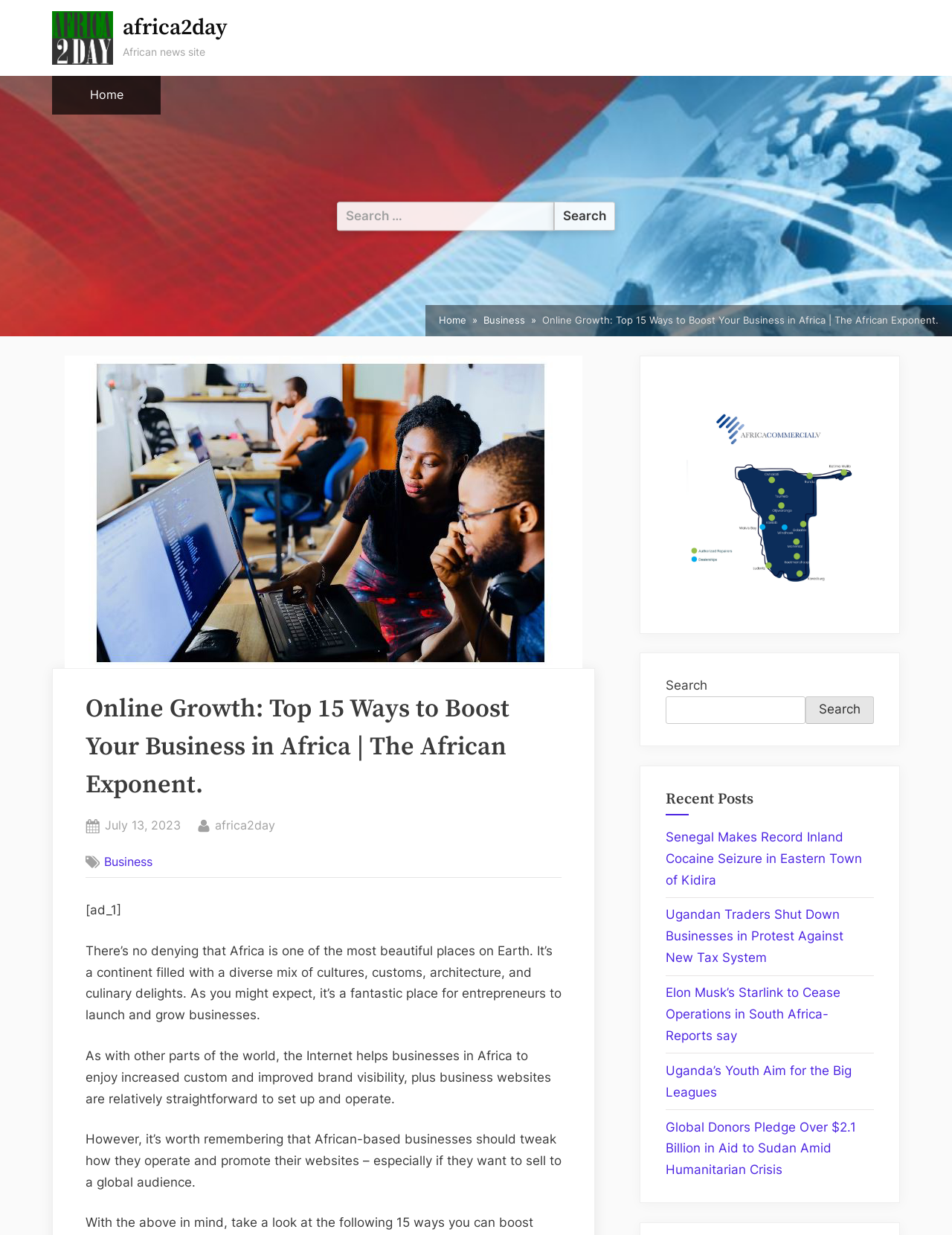Please respond to the question using a single word or phrase:
What is the name of the news site?

African news site